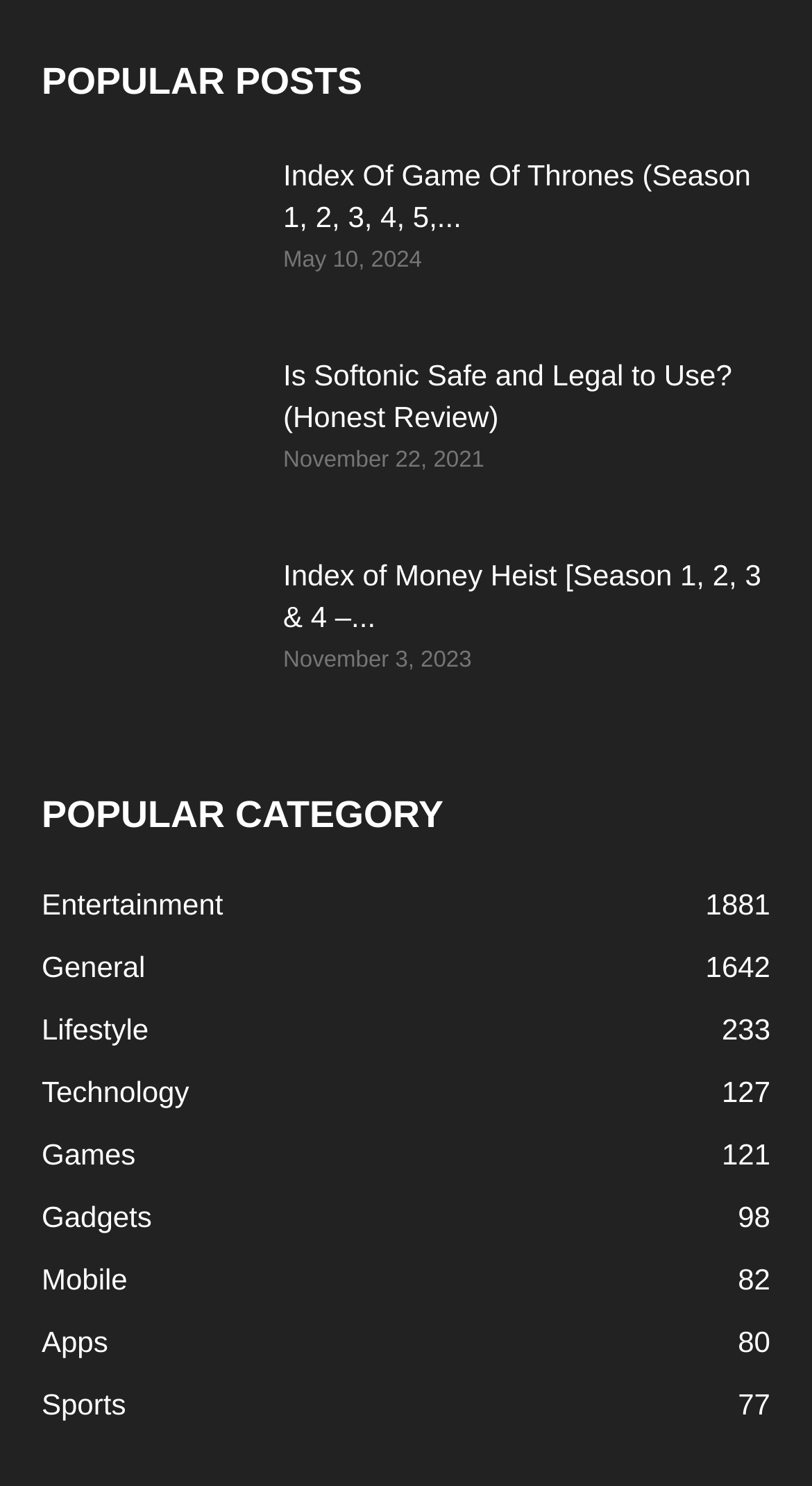Identify the bounding box coordinates for the element you need to click to achieve the following task: "View General category". Provide the bounding box coordinates as four float numbers between 0 and 1, in the form [left, top, right, bottom].

[0.051, 0.639, 0.179, 0.661]